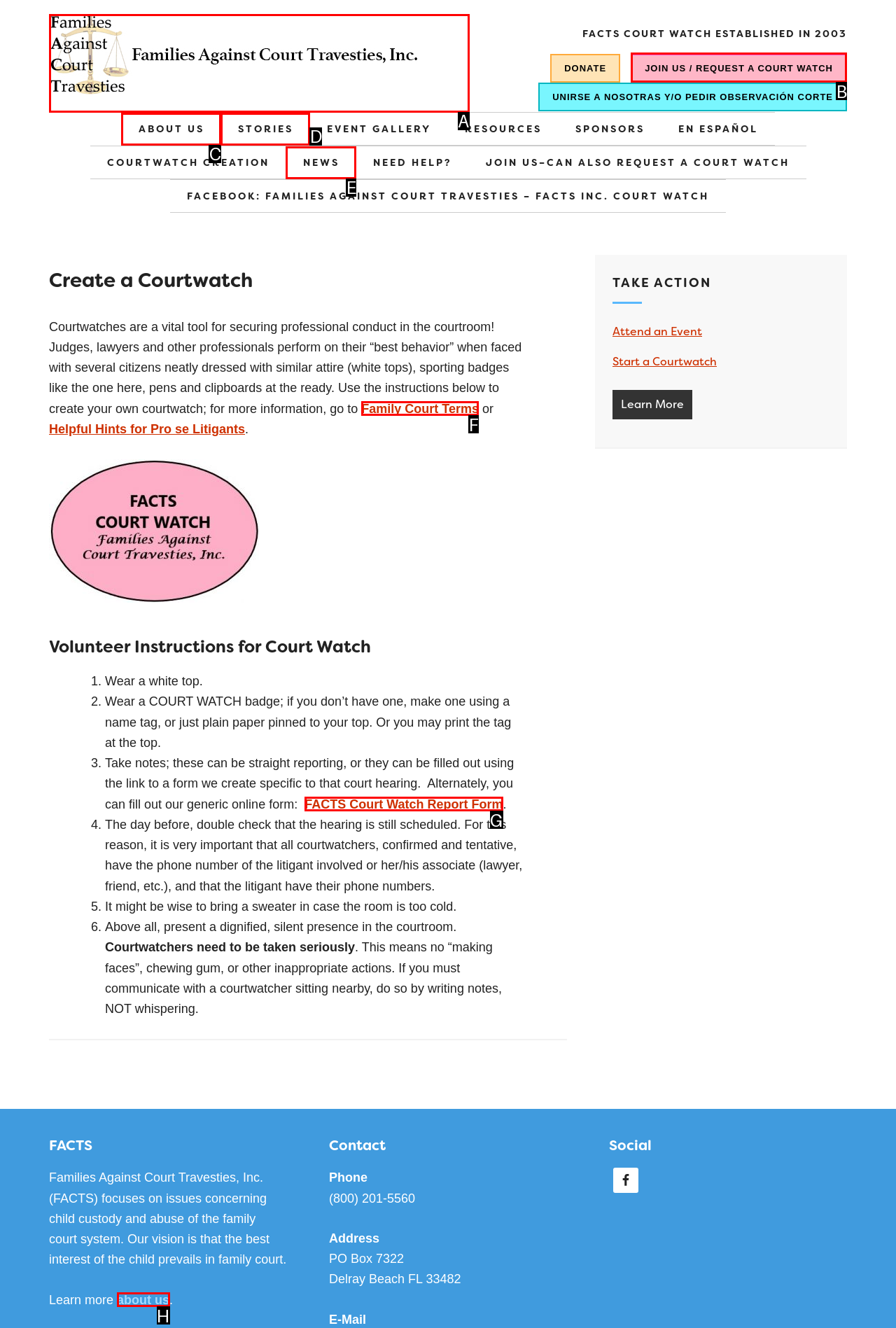Specify which HTML element I should click to complete this instruction: Share to Facebook Answer with the letter of the relevant option.

None